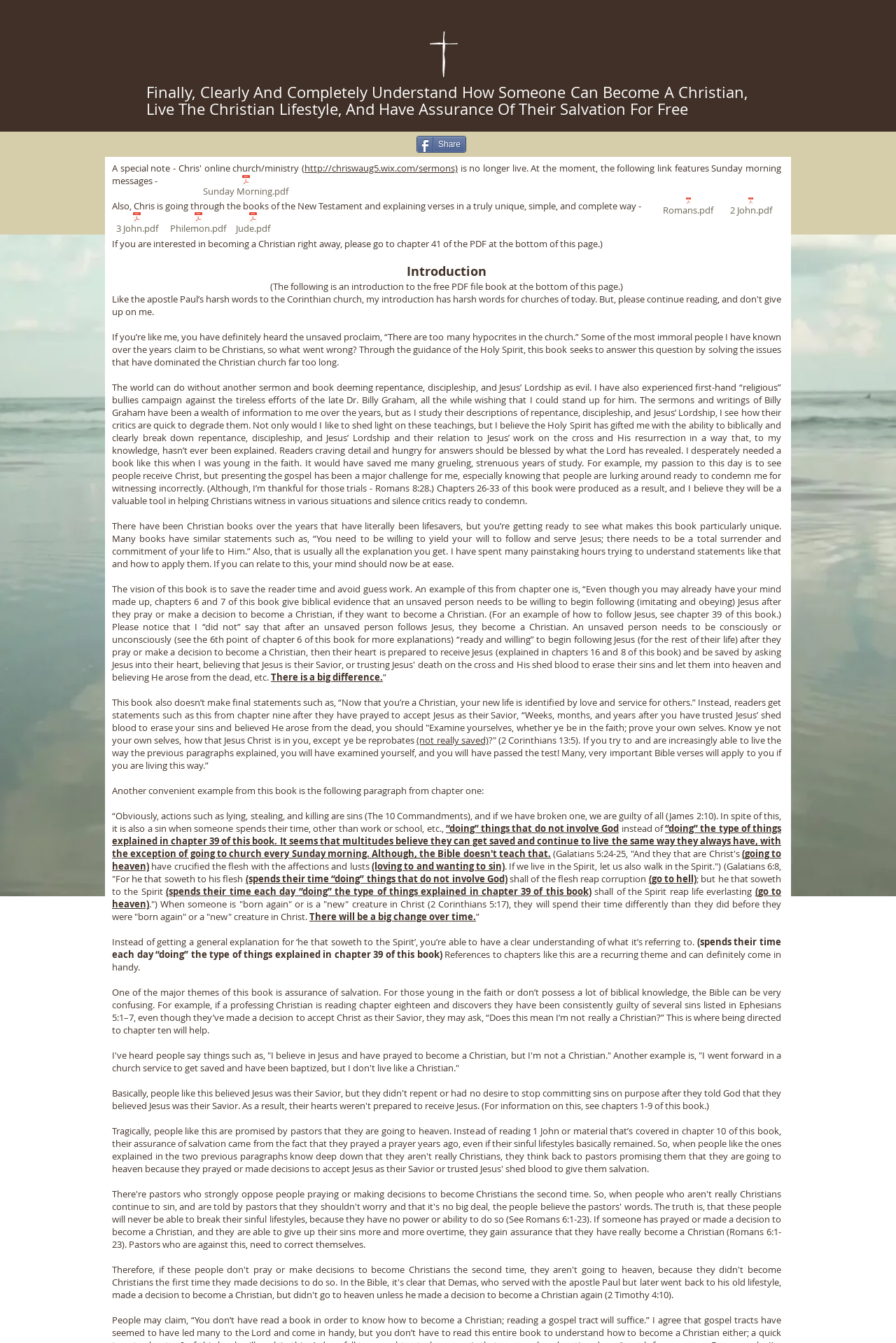What is the difference between this book and other Christian books?
Using the screenshot, give a one-word or short phrase answer.

Provides detailed explanations